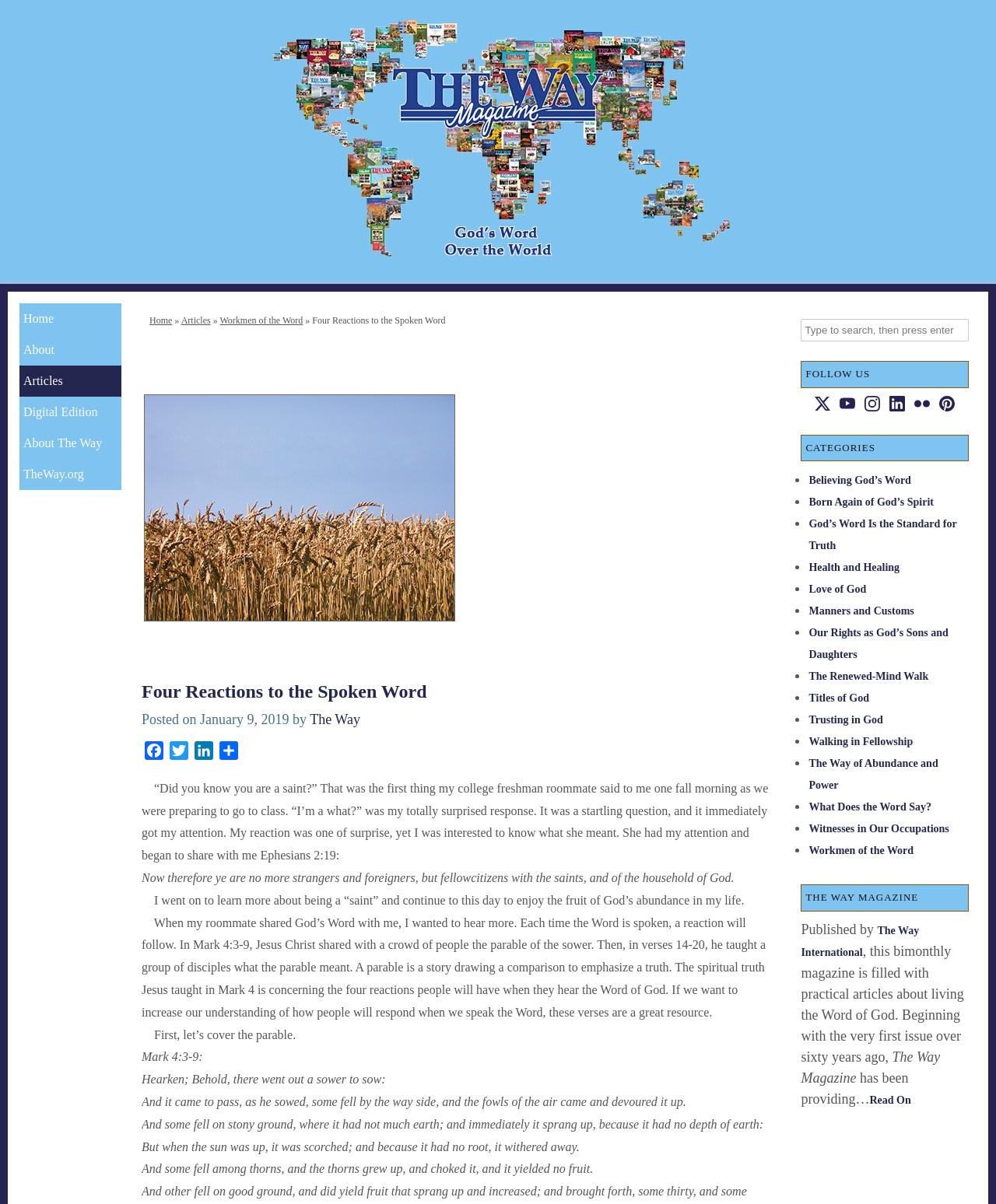What is the category of the article 'Believing God’s Word'?
Please answer the question with a detailed response using the information from the screenshot.

The category of the article 'Believing God’s Word' can be found in the section of the webpage that lists categories, where 'Believing God’s Word' is listed under 'Articles'. This suggests that 'Believing God’s Word' is an article that falls under the category of 'Articles'.